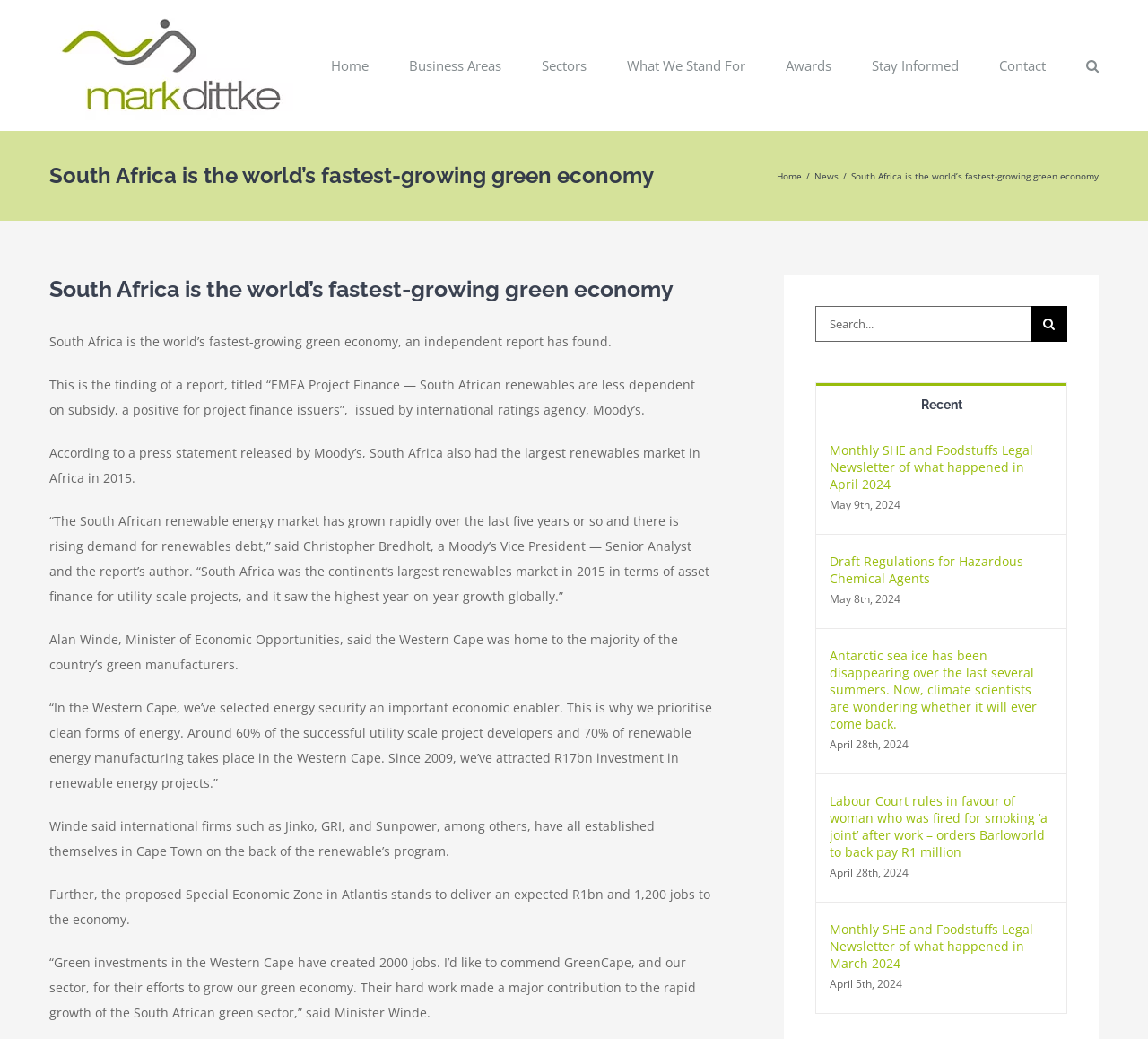Find the bounding box coordinates for the area that must be clicked to perform this action: "Click on the 'About' link".

None